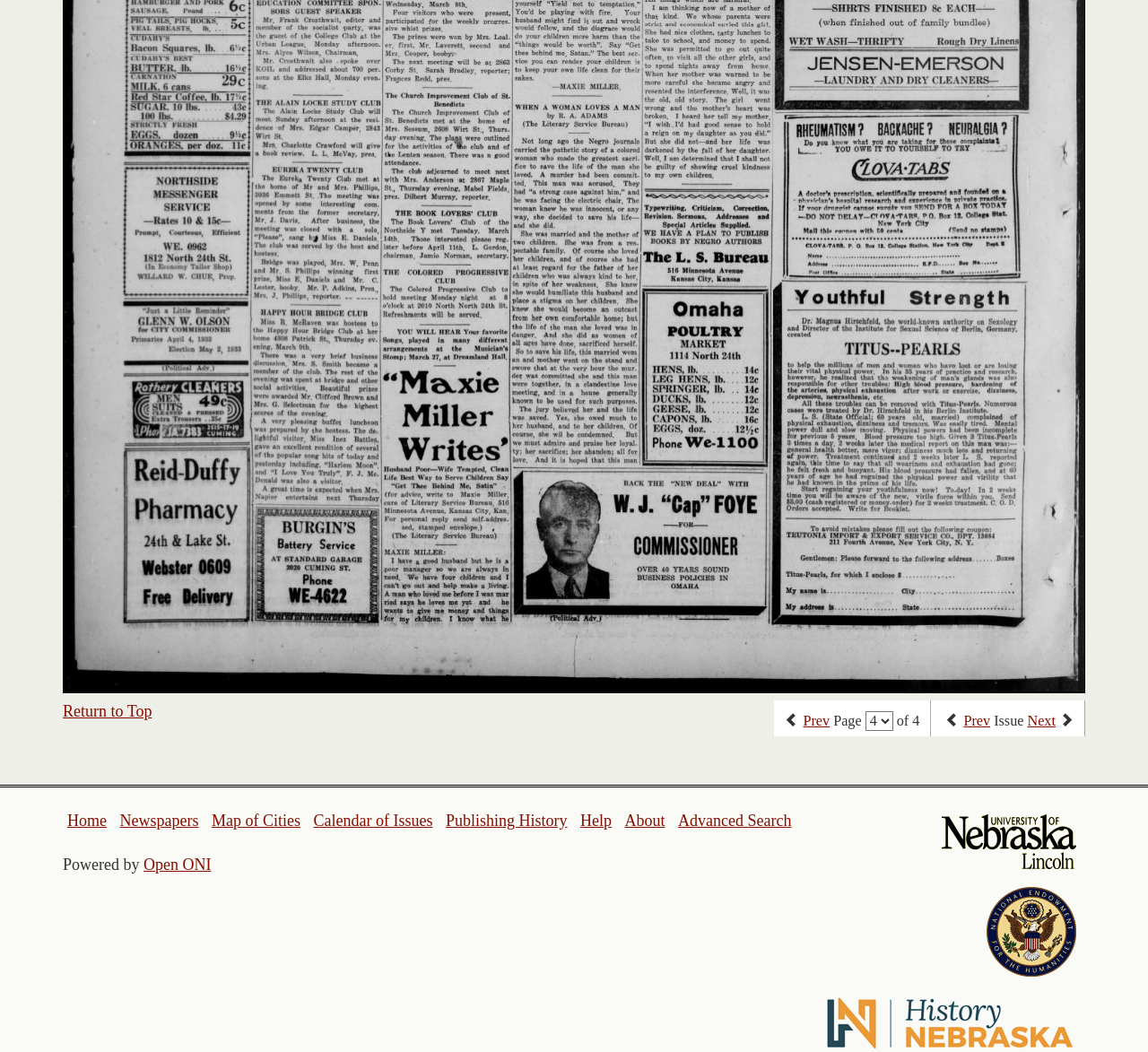What is the organization funding this project?
Based on the content of the image, thoroughly explain and answer the question.

I determined the funding organization by examining the image element with the description 'National Endowment for the Humanities logo', which suggests that this organization is supporting the project.